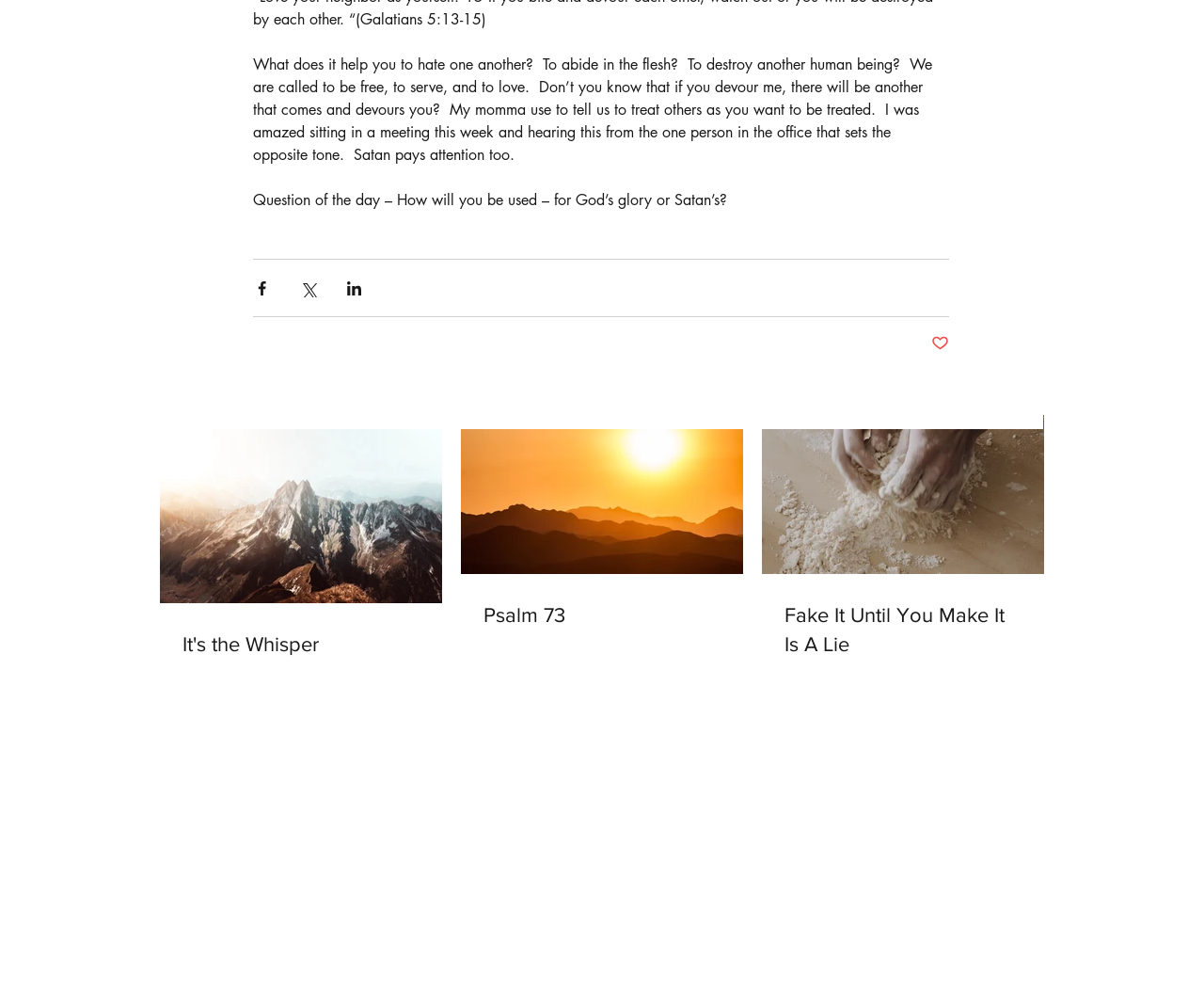How many social media sharing options are available?
Using the information from the image, answer the question thoroughly.

I counted the number of button elements with image elements inside, which represent social media sharing options. There are three such elements, corresponding to Facebook, Twitter, and LinkedIn.